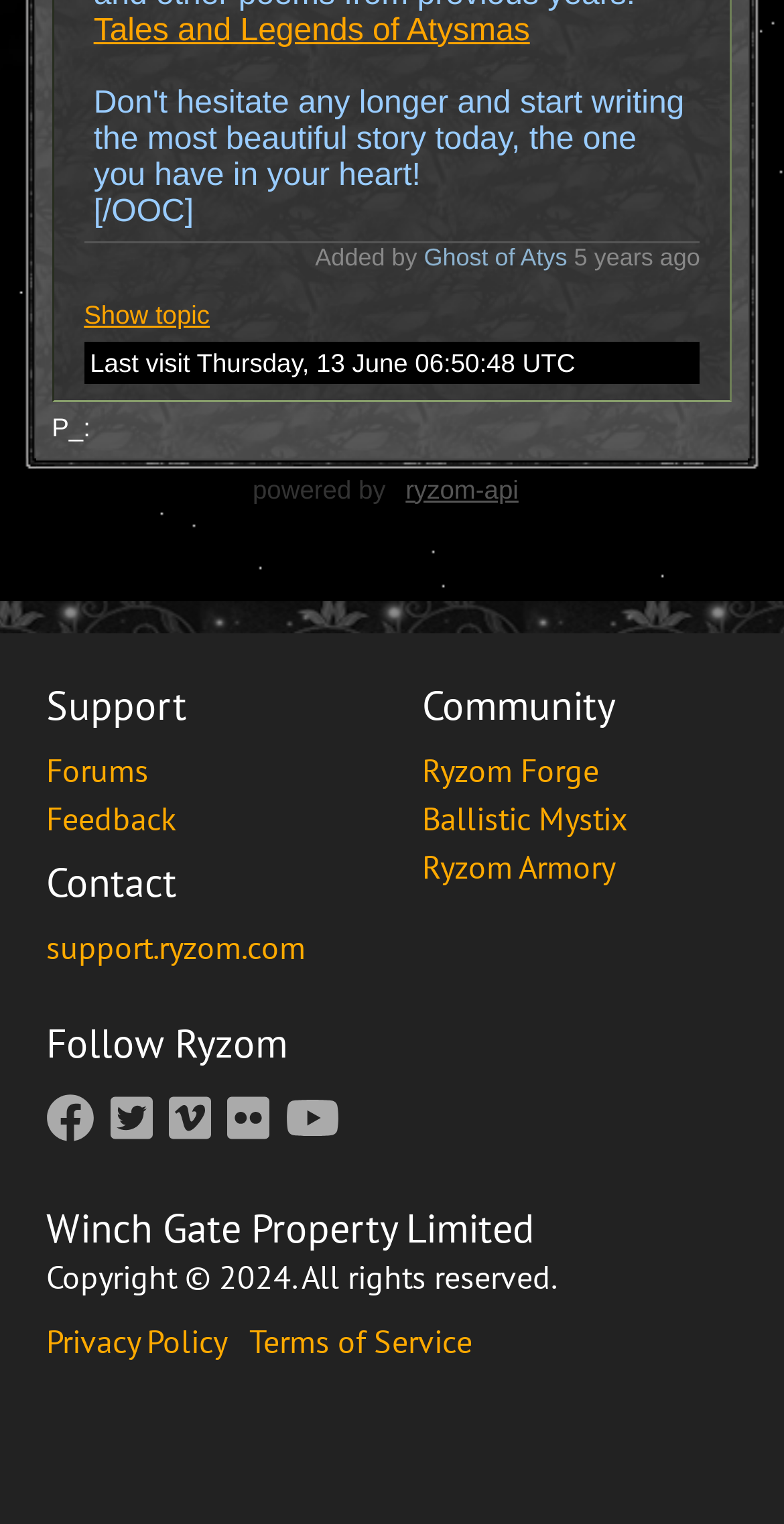Determine the bounding box coordinates of the clickable element to achieve the following action: 'Read 'Privacy Policy''. Provide the coordinates as four float values between 0 and 1, formatted as [left, top, right, bottom].

[0.059, 0.866, 0.297, 0.893]